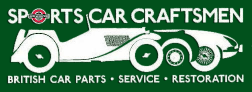Elaborate on the contents of the image in a comprehensive manner.

The image features the logo of "Sports Car Craftsmen," a business specializing in British car parts, services, and restoration. The logo showcases a vintage sports car silhouette in white against a rich green background. The text prominently displays the name "SPORTS CAR CRAFTSMEN," along with the tagline "BRITISH CAR PARTS • SERVICE • RESTORATION," highlighting their dedication to providing quality care for classic vehicles. This branding emphasizes their expertise and commitment to the British automotive community, inviting customers to explore their offerings for parts and restoration services.